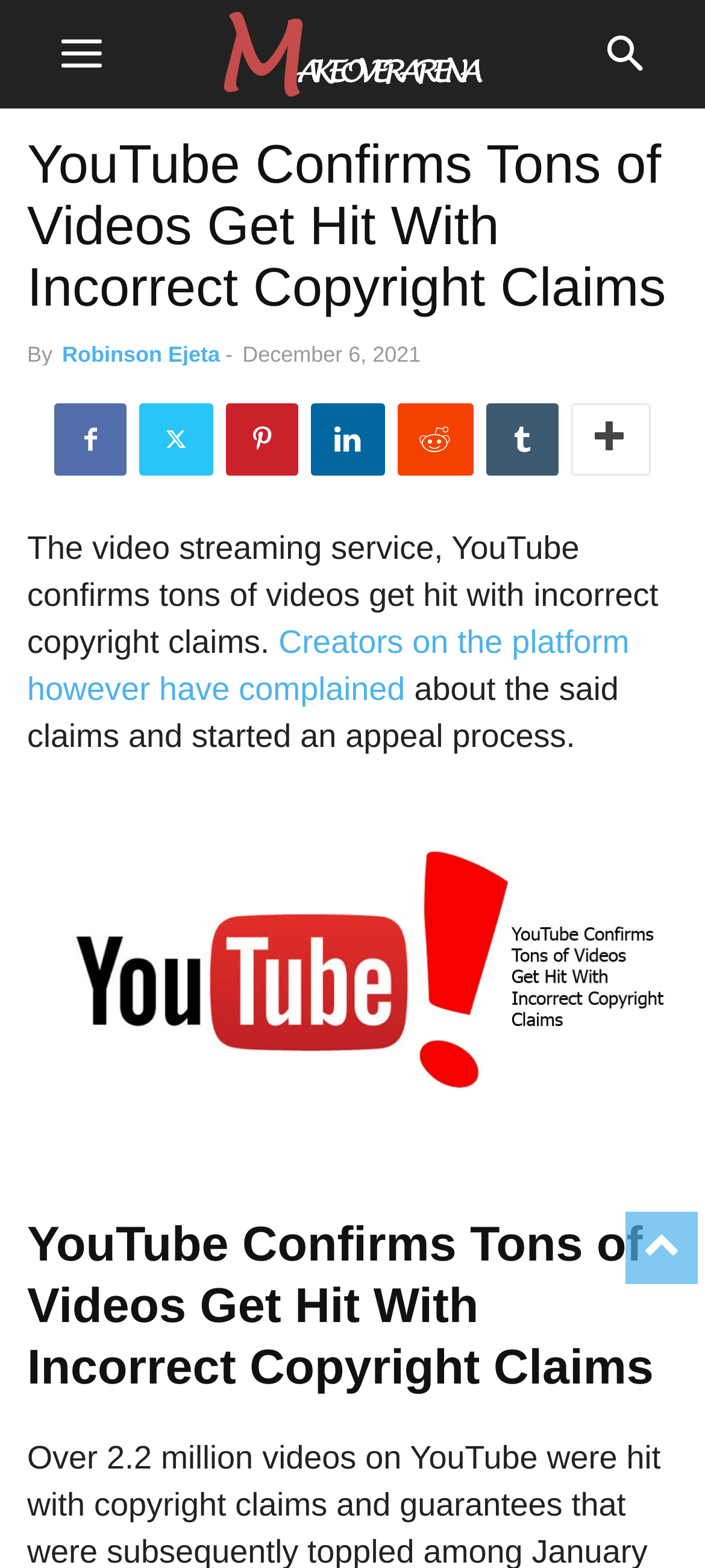Give an in-depth explanation of the webpage layout and content.

The webpage is an article about YouTube's confirmation of incorrect copyright claims on tons of videos. At the top, there is a header with the title "YouTube Confirms Tons of Videos Get Hit With Incorrect Copyright Claims" and a subtitle "By Robinson Ejeta" with a date "December 6, 2021". Below the header, there are six social media links aligned horizontally, each represented by an icon.

The main content of the article starts with a paragraph summarizing the issue, stating that YouTube confirms tons of videos get hit with incorrect copyright claims. The text continues with a sentence mentioning that creators on the platform have complained about the said claims and started an appeal process.

Above the main content, there is a large image related to the article, taking up most of the width of the page. The image is accompanied by a heading with the same title as the header, but in a smaller font size.

There are a total of seven links on the page, including the social media links and two links within the article text. The overall structure of the page is clean, with a clear hierarchy of headings and text.